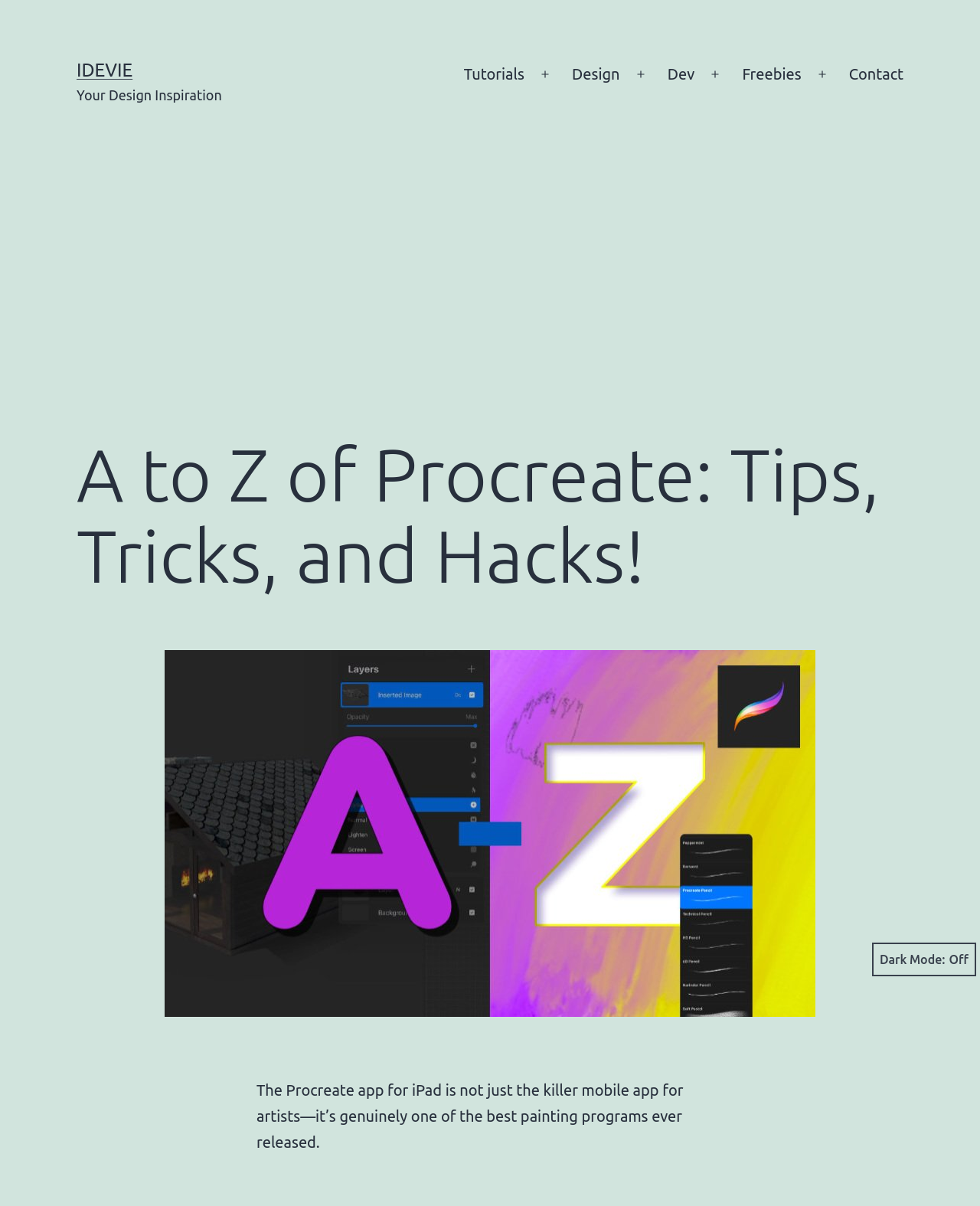Answer the question with a single word or phrase: 
What are the main categories in the primary menu?

Tutorials, Design, Dev, Freebies, Contact